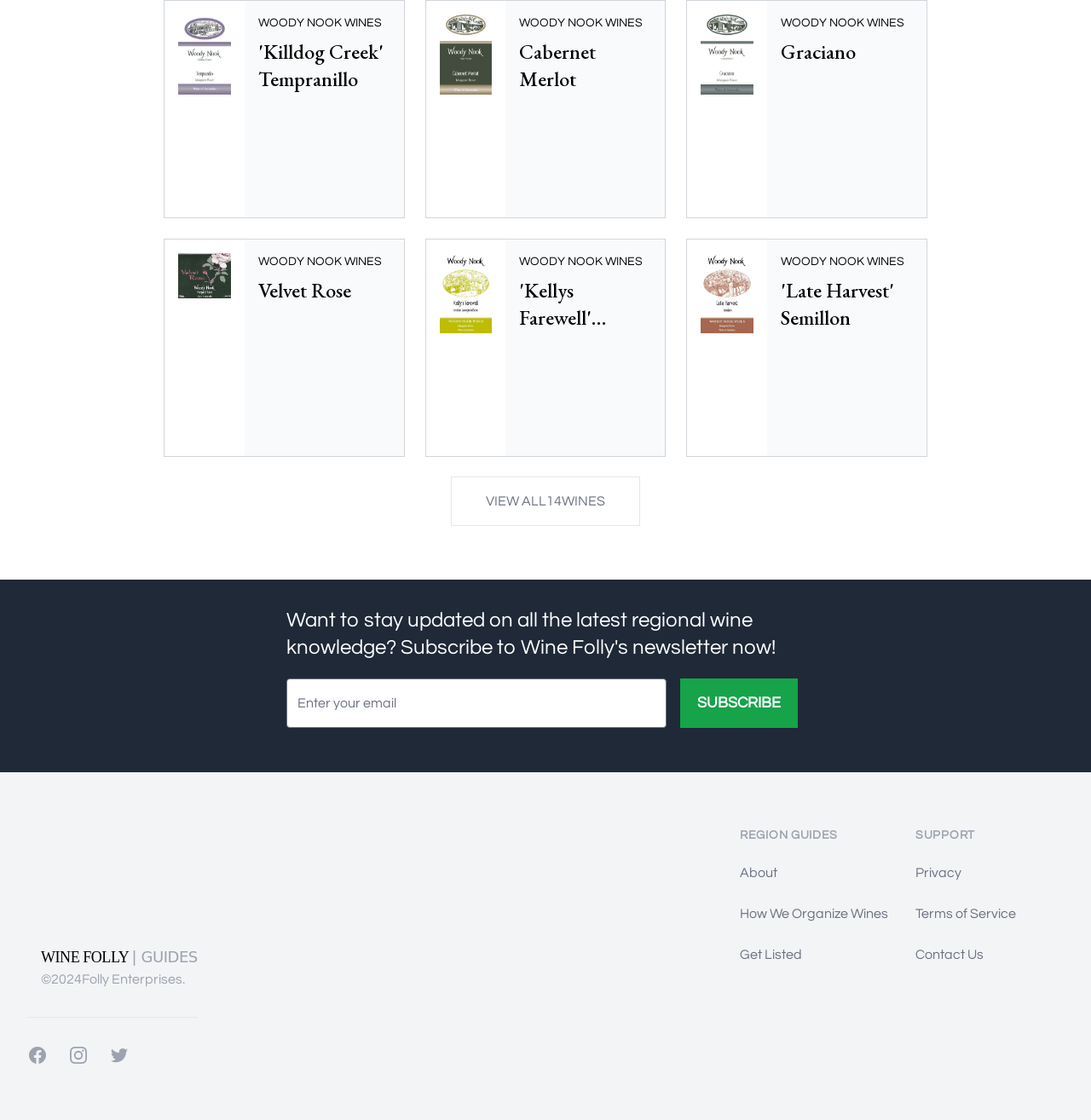Determine the bounding box coordinates of the clickable region to execute the instruction: "View Woody Nook Wines 'Killdog Creek' Tempranillo Bottle Preview". The coordinates should be four float numbers between 0 and 1, denoted as [left, top, right, bottom].

[0.15, 0.0, 0.371, 0.195]